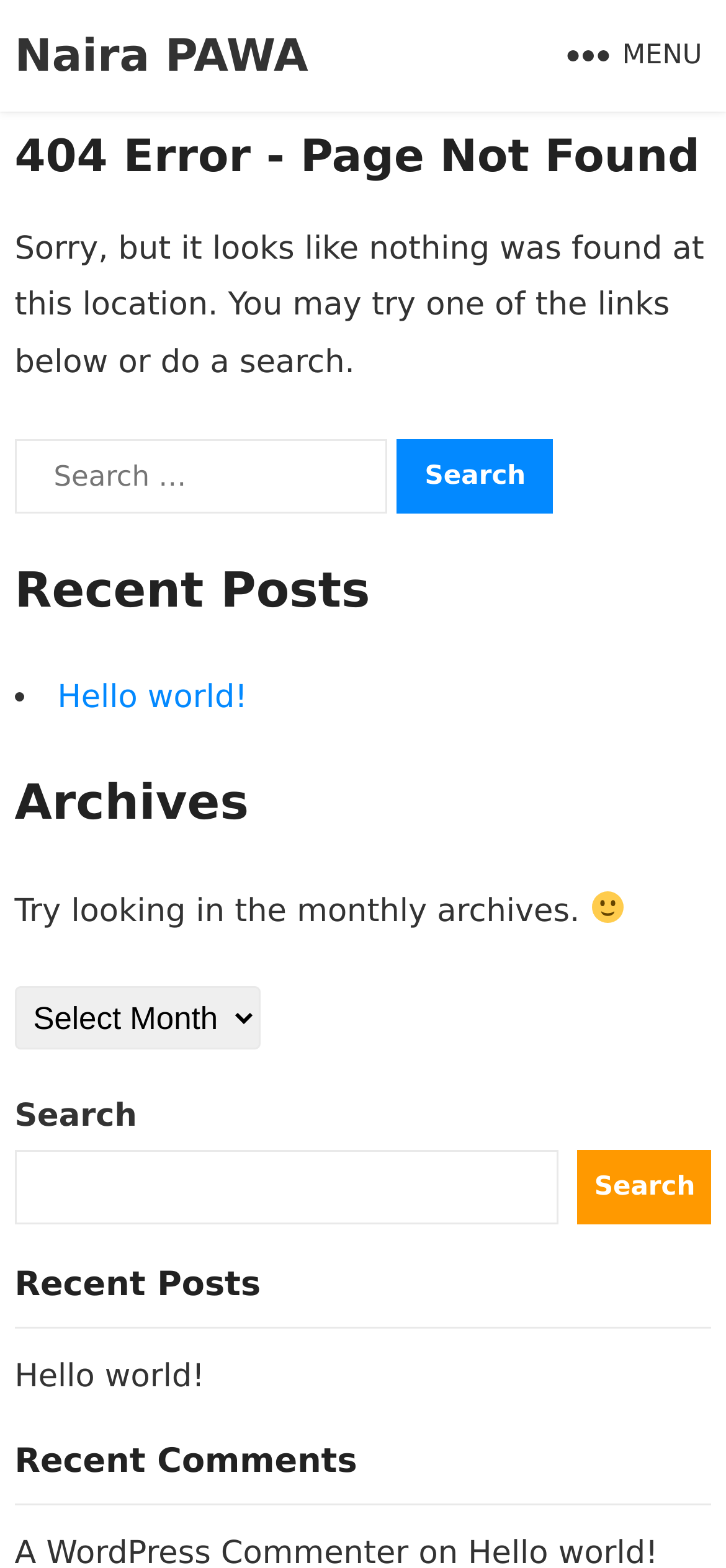Specify the bounding box coordinates of the element's area that should be clicked to execute the given instruction: "Select an option from Archives". The coordinates should be four float numbers between 0 and 1, i.e., [left, top, right, bottom].

[0.02, 0.629, 0.358, 0.67]